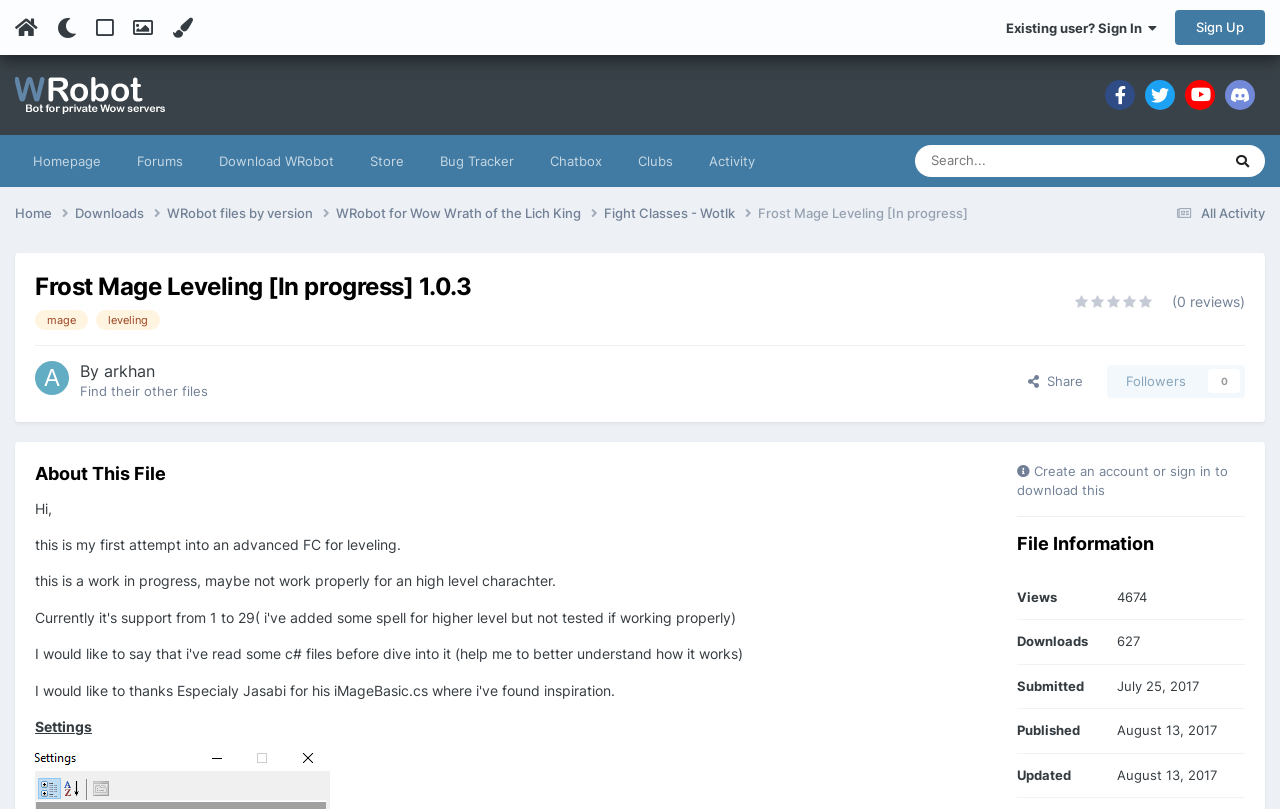Please examine the image and answer the question with a detailed explanation:
What is the name of the file being described?

I found the answer by looking at the heading with the text 'Frost Mage Leveling [In progress] 1.0.3', which suggests that it is the name of the file being described.